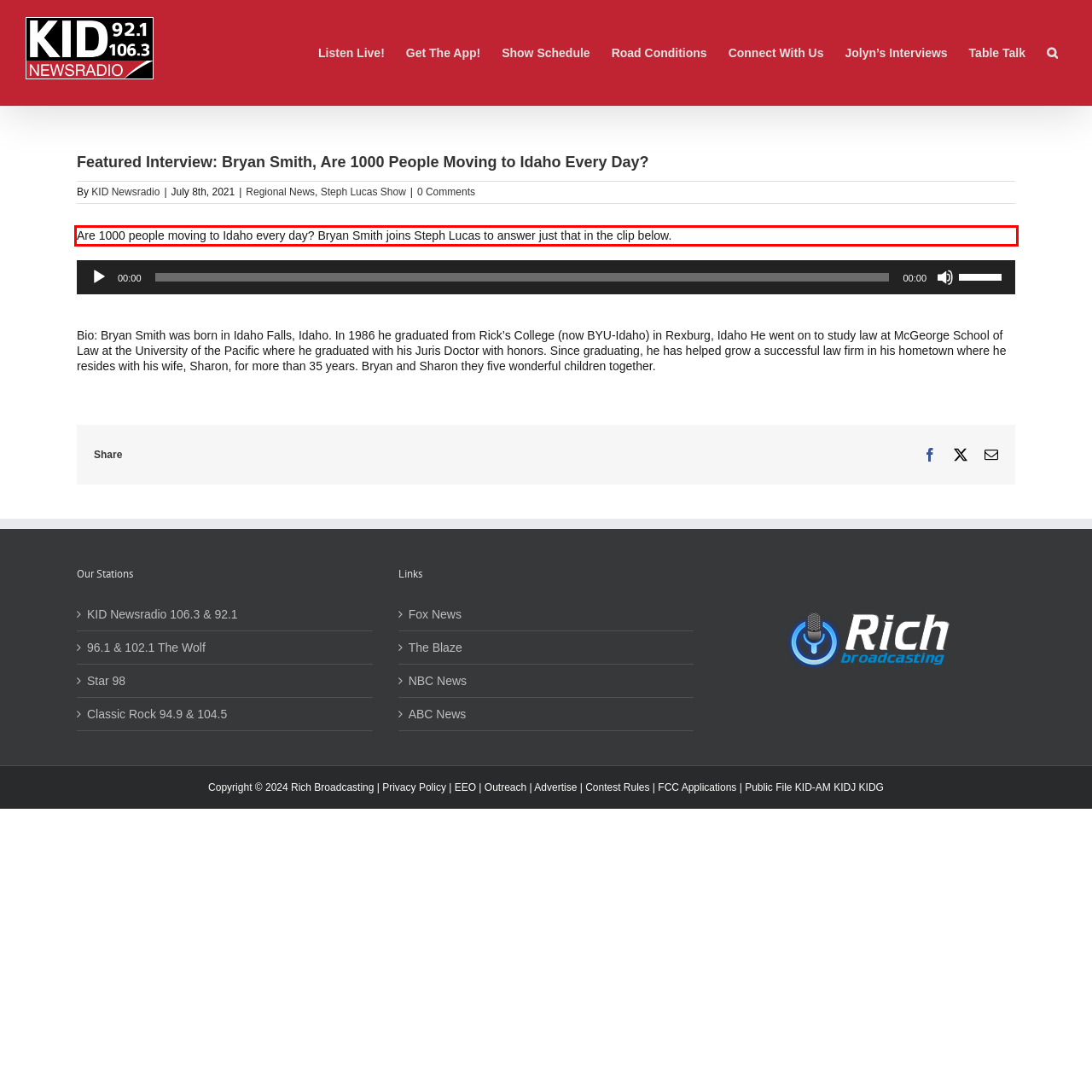You have a screenshot of a webpage with a UI element highlighted by a red bounding box. Use OCR to obtain the text within this highlighted area.

Are 1000 people moving to Idaho every day? Bryan Smith joins Steph Lucas to answer just that in the clip below.